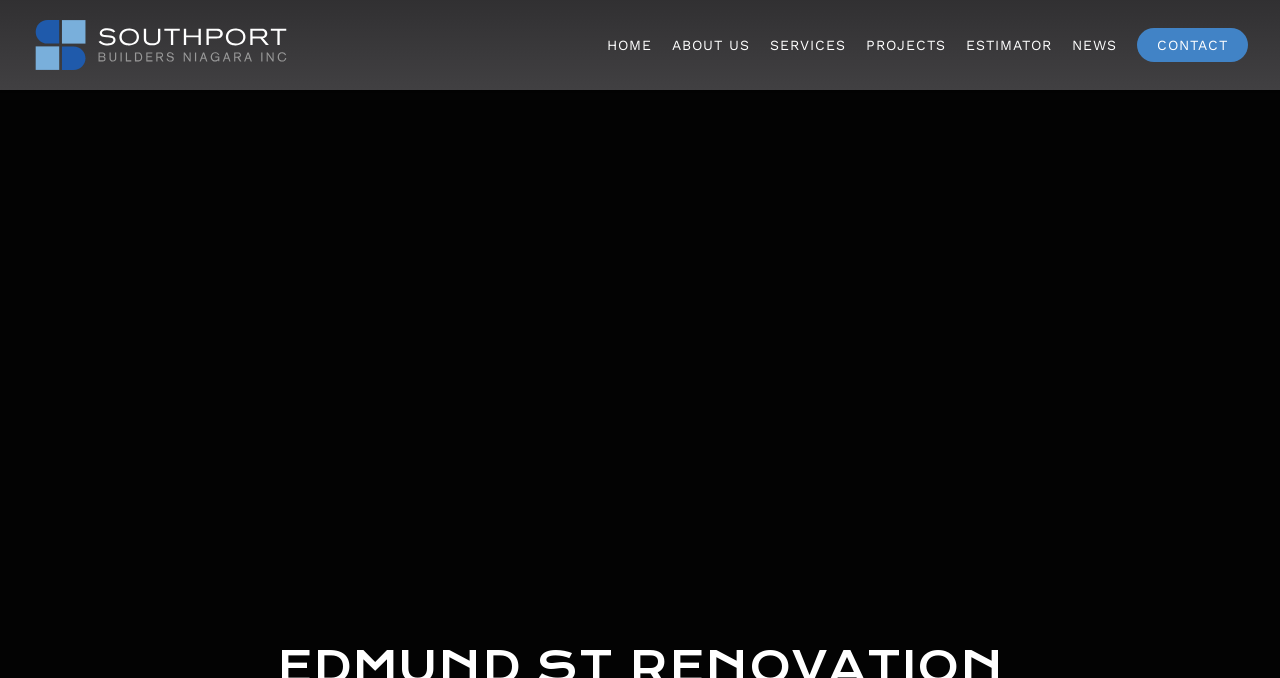What is the company name?
Please provide a comprehensive answer to the question based on the webpage screenshot.

The company name is obtained from the image and link at the top left corner of the webpage, which has a bounding box coordinate of [0.022, 0.022, 0.23, 0.111].